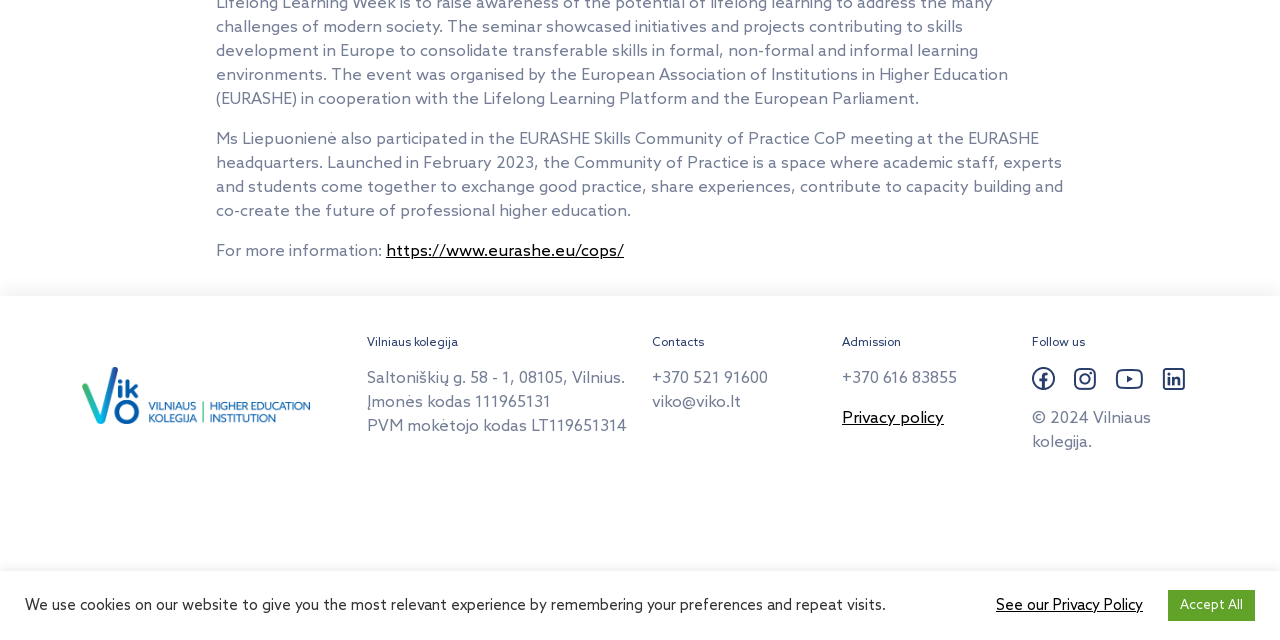Given the element description See our Privacy Policy, predict the bounding box coordinates for the UI element in the webpage screenshot. The format should be (top-left x, top-left y, bottom-right x, bottom-right y), and the values should be between 0 and 1.

[0.778, 0.932, 0.893, 0.96]